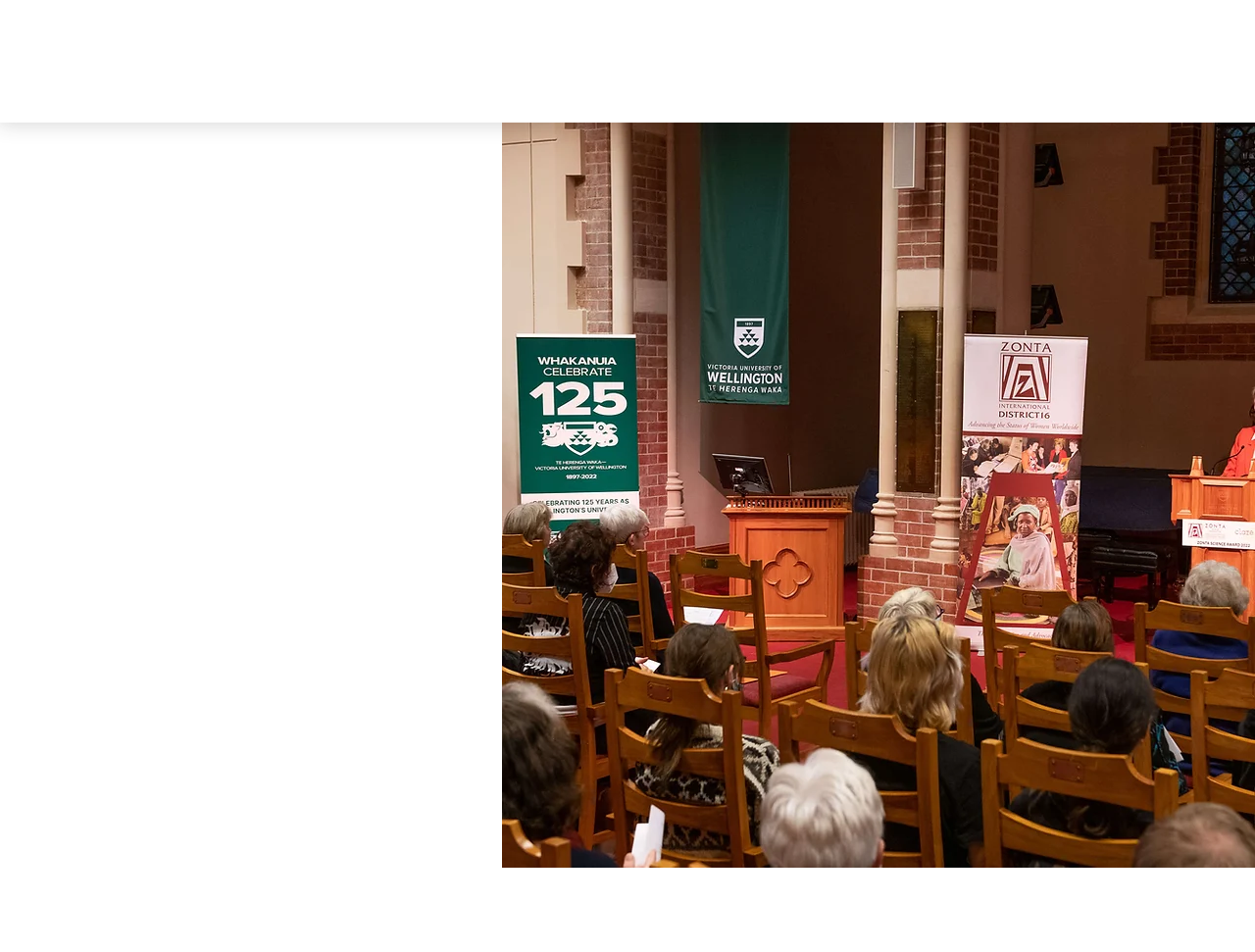Please provide a brief answer to the question using only one word or phrase: 
What is the main goal of Zonta?

Empowerment of education